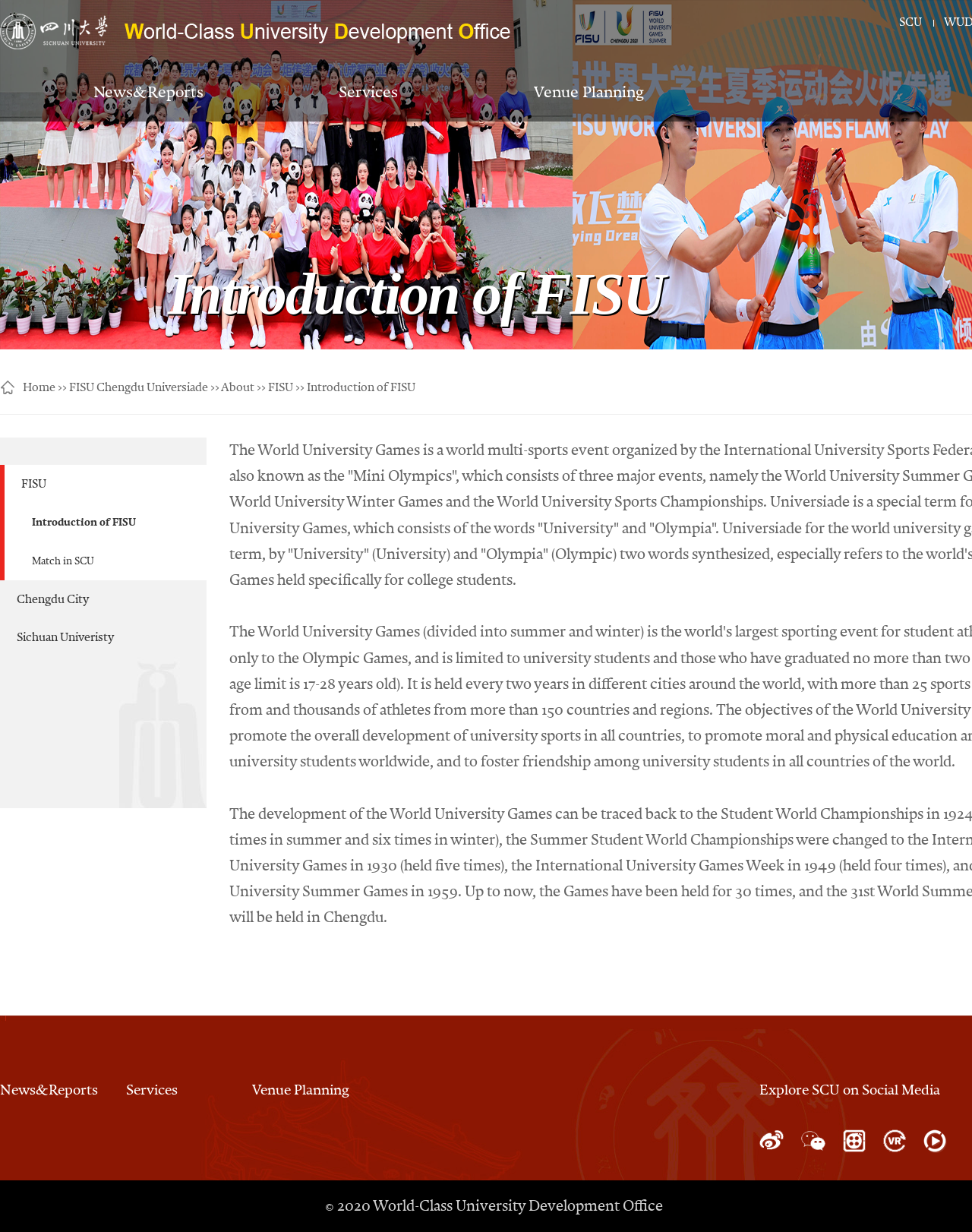What is the purpose of the 'Venue Planning' link?
Refer to the image and respond with a one-word or short-phrase answer.

To plan venues